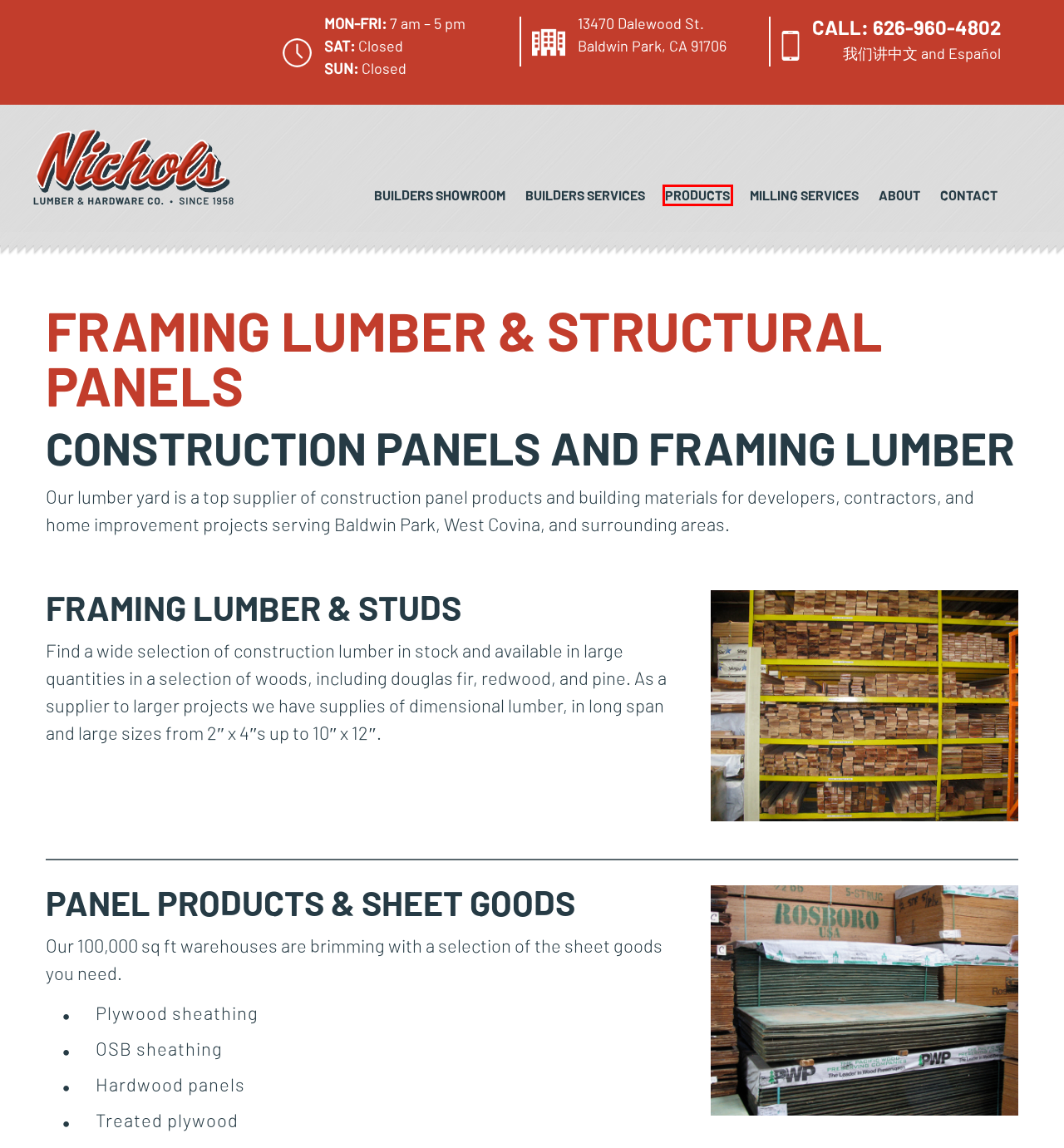Given a screenshot of a webpage with a red bounding box highlighting a UI element, determine which webpage description best matches the new webpage that appears after clicking the highlighted element. Here are the candidates:
A. Wood Milling Services | Mouldings Near You | NICHOLS LUMBER AND HARDWARE
B. Links and Library | NICHOLS LUMBER AND HARDWARE
C. Products | NICHOLS LUMBER AND HARDWARE
D. Contact | NICHOLS LUMBER AND HARDWARE
E. Nichols Lumber | Builders Showroom | NICHOLS LUMBER AND HARDWARE
F. Builders Services at Nichols Lumber | Baldwin Park | NICHOLS LUMBER AND HARDWARE
G. Windows and Door Supplies in West Covina, CA | NICHOLS LUMBER AND HARDWARE
H. Concrete Forming Supplies in Baldwin Park, CA | NICHOLS LUMBER AND HARDWARE

C